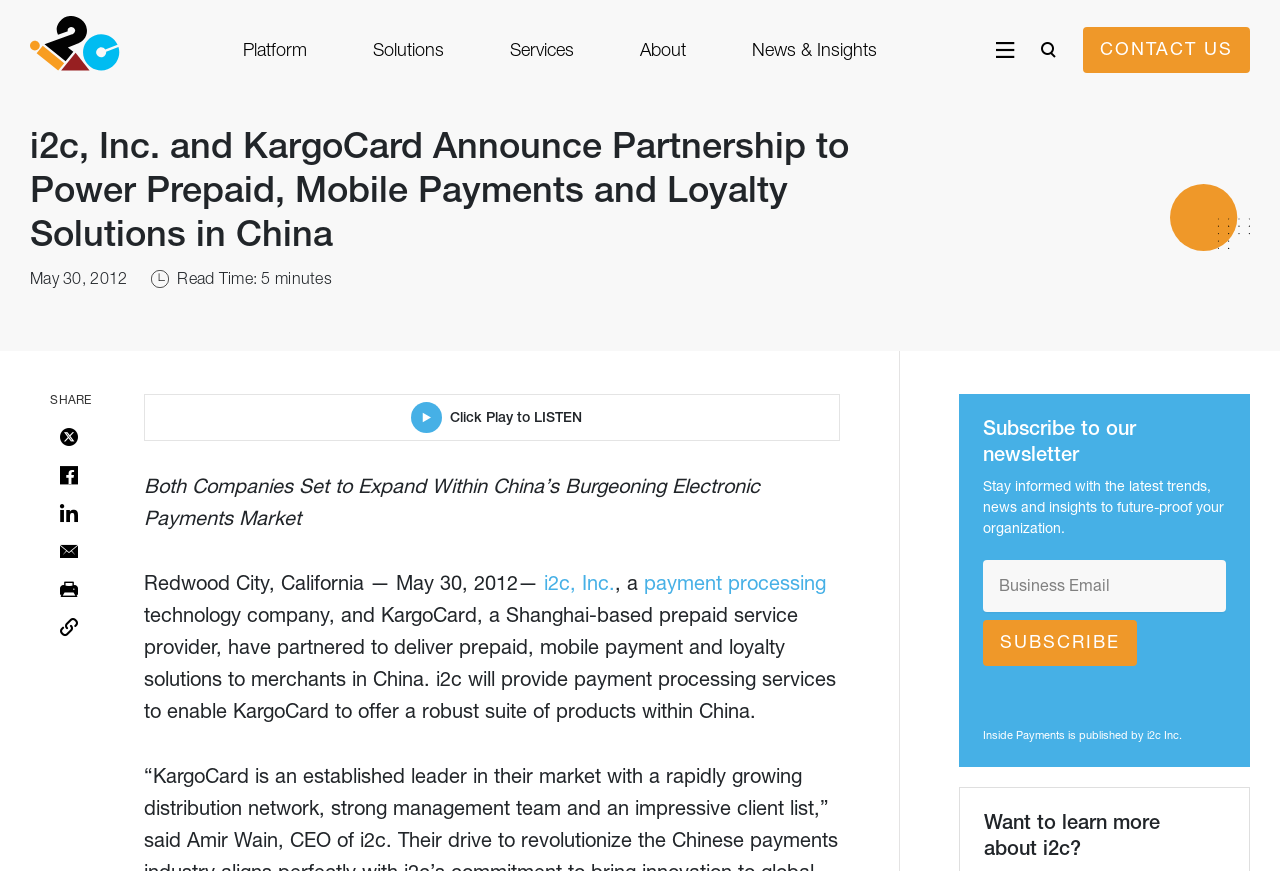Show the bounding box coordinates for the HTML element described as: "Solutions".

[0.291, 0.023, 0.347, 0.096]